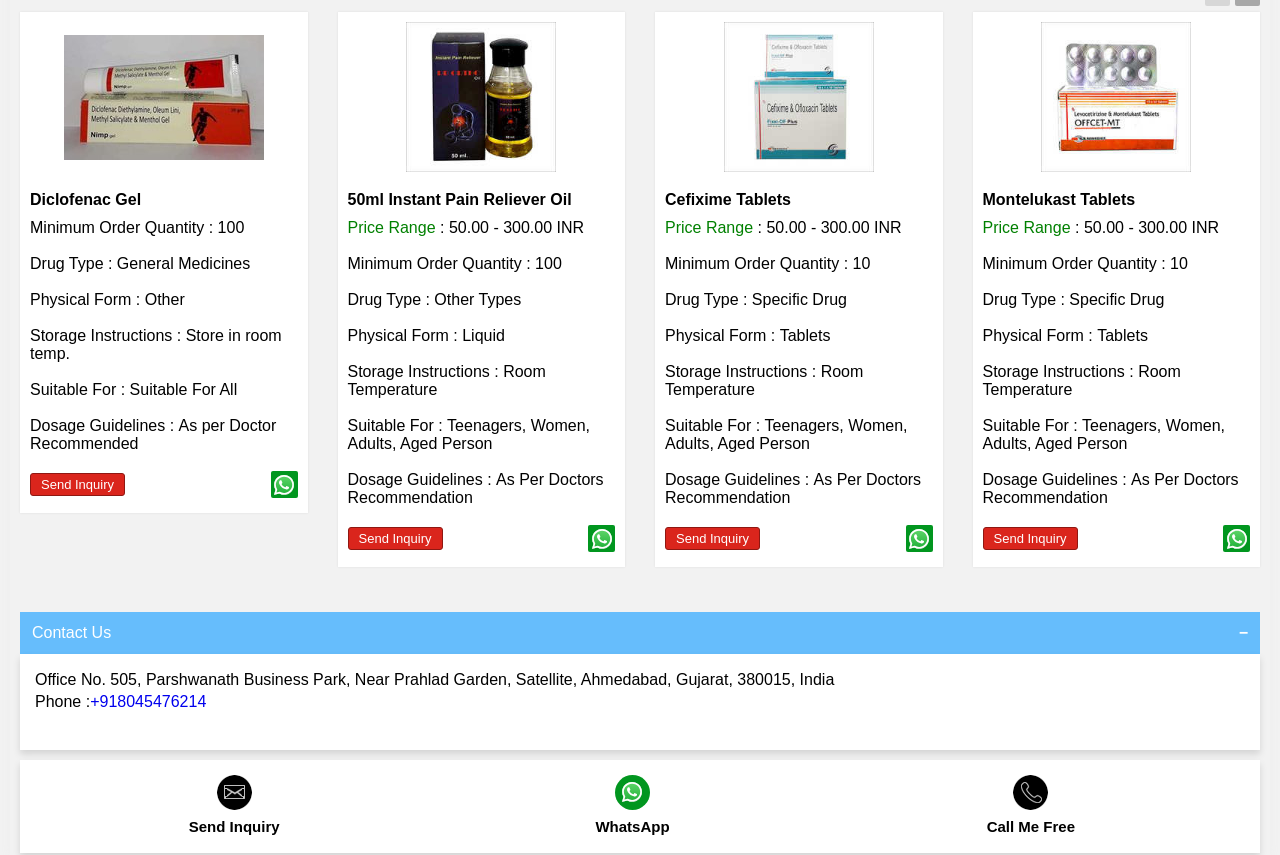How many products are listed on this webpage?
Provide a detailed and extensive answer to the question.

I found the answer by counting the number of product information sections on the webpage. There are four distinct sections, each with its own product name, price range, and other details. Therefore, there are four products listed on this webpage.